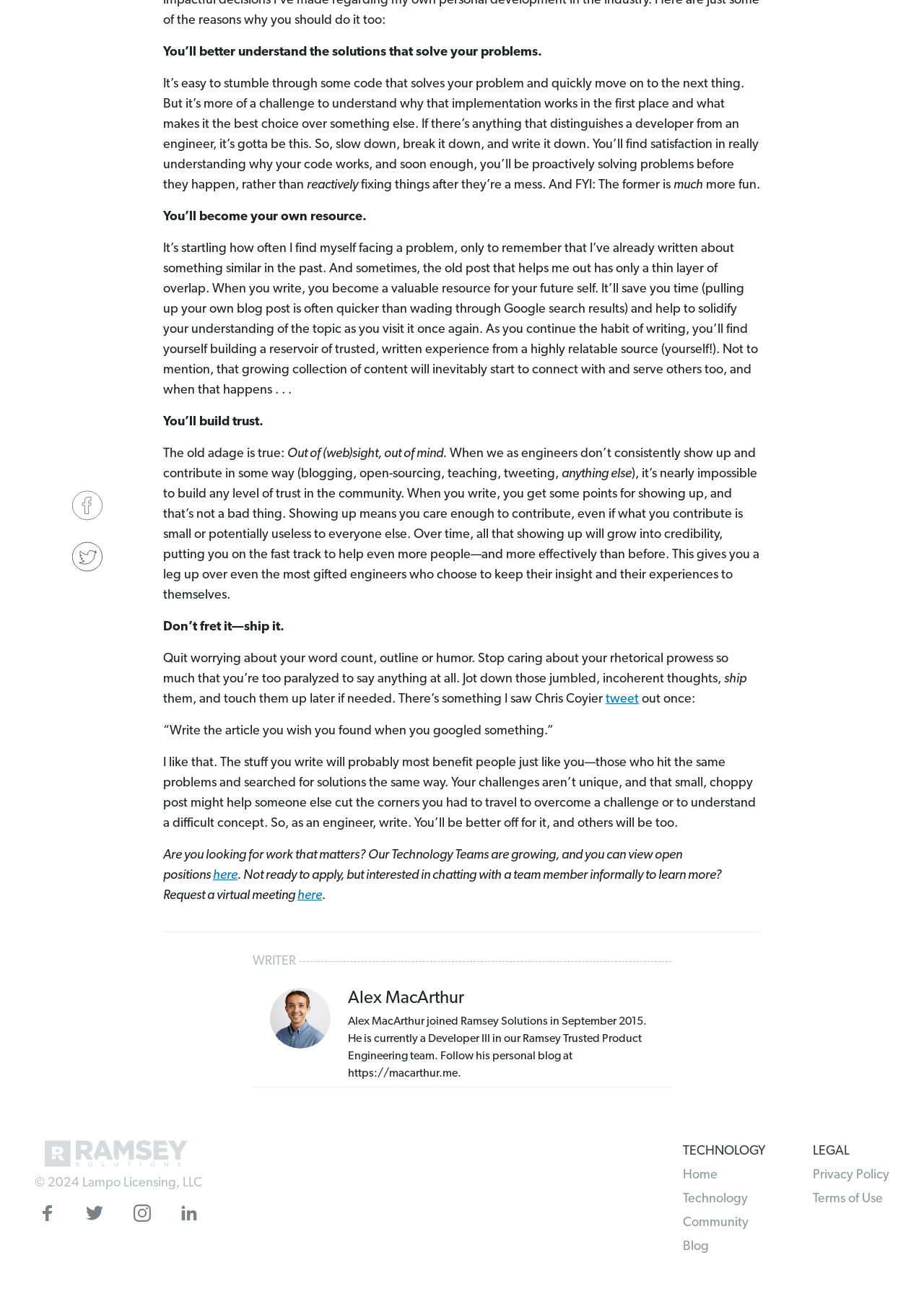Please answer the following question using a single word or phrase: How many navigation links are there?

5